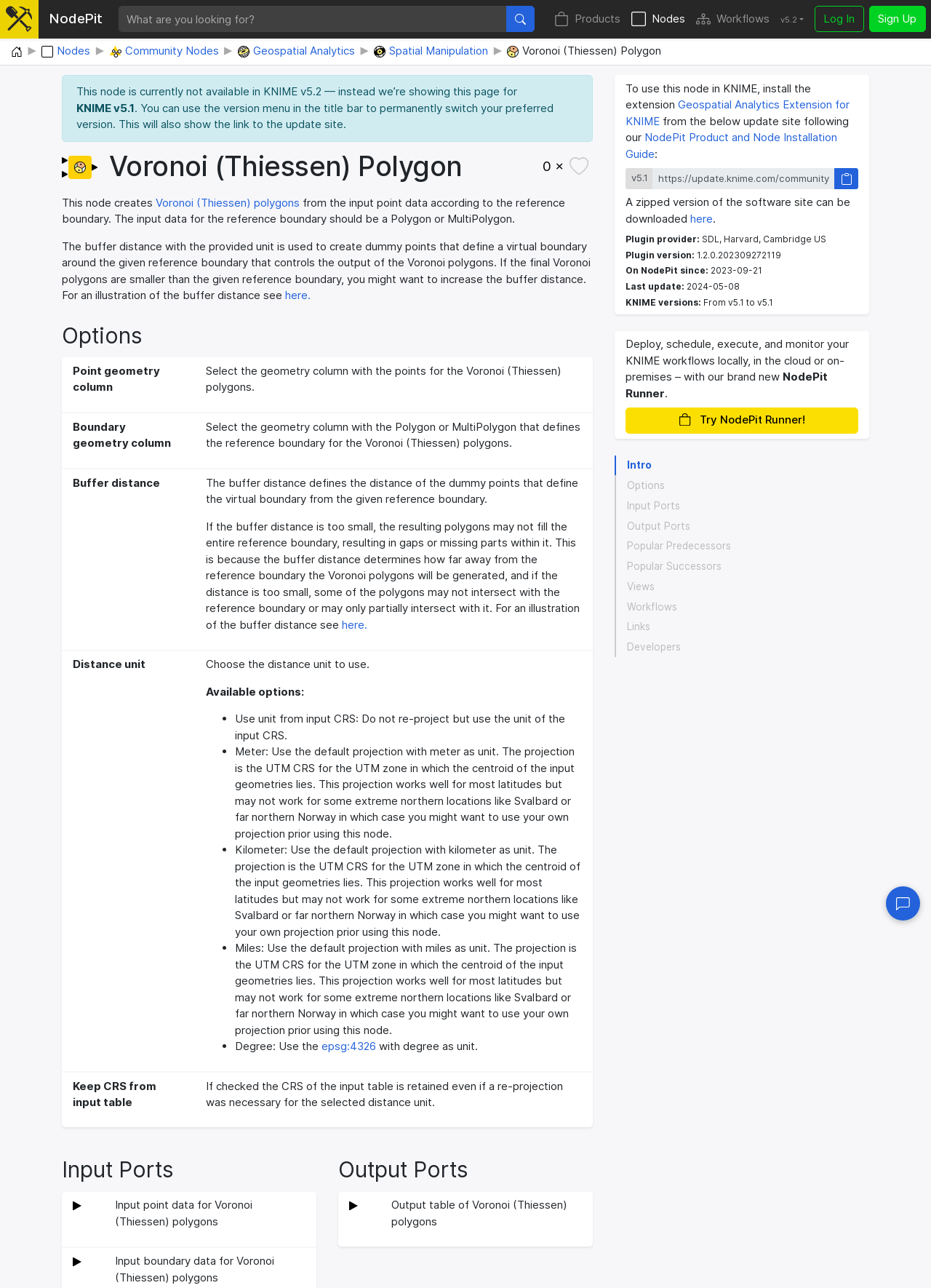Identify and generate the primary title of the webpage.

Voronoi (Thiessen) Polygon